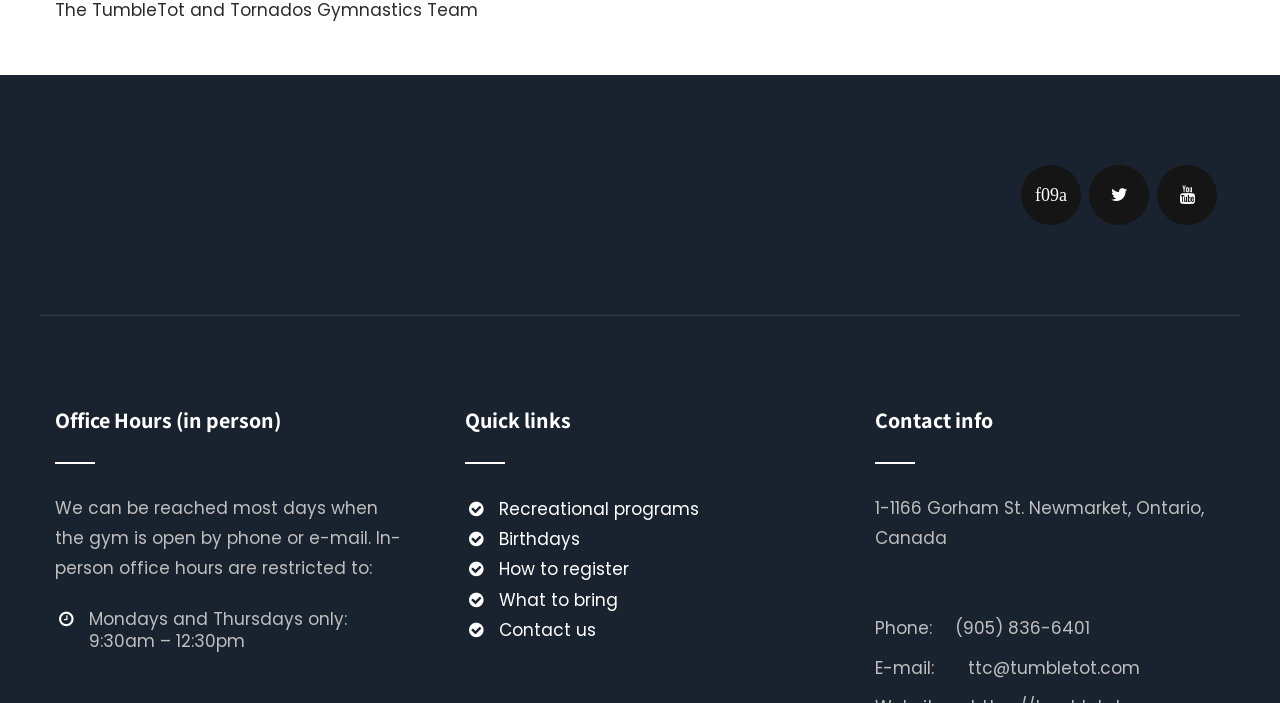Find the bounding box coordinates of the element to click in order to complete this instruction: "Learn about TICA System". The bounding box coordinates must be four float numbers between 0 and 1, denoted as [left, top, right, bottom].

None